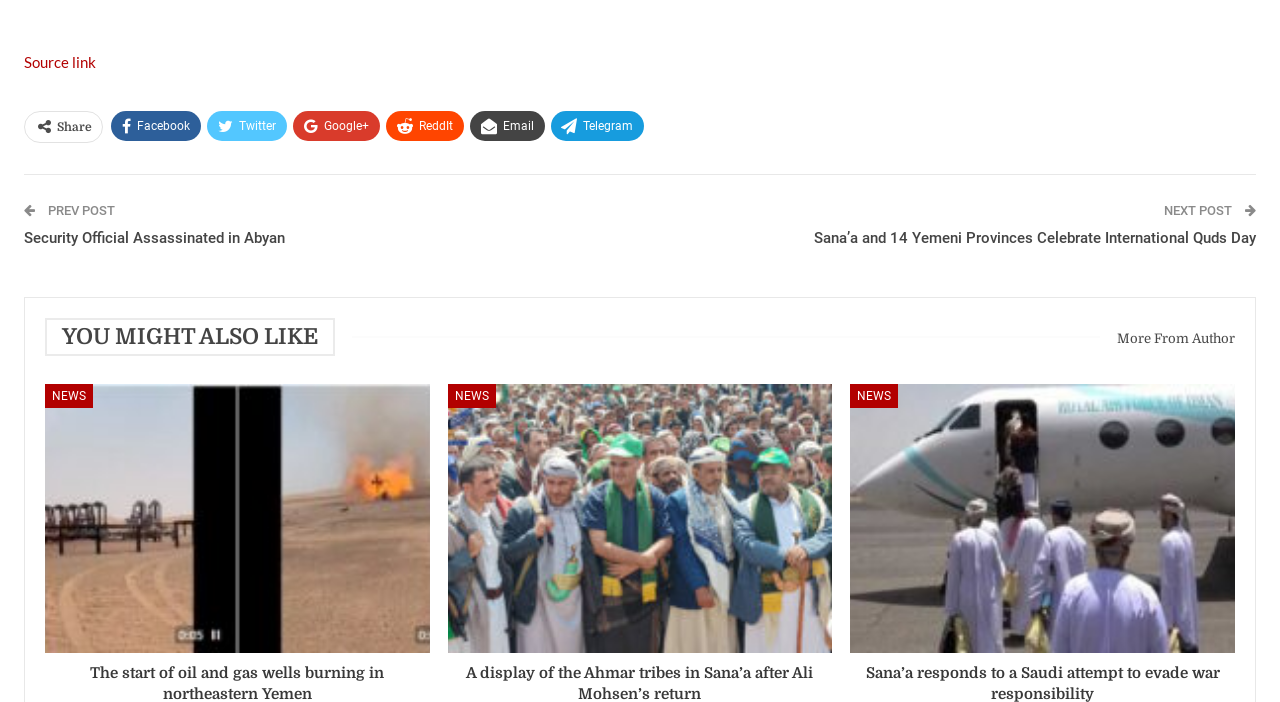Using the provided description: "Source link", find the bounding box coordinates of the corresponding UI element. The output should be four float numbers between 0 and 1, in the format [left, top, right, bottom].

[0.019, 0.075, 0.075, 0.101]